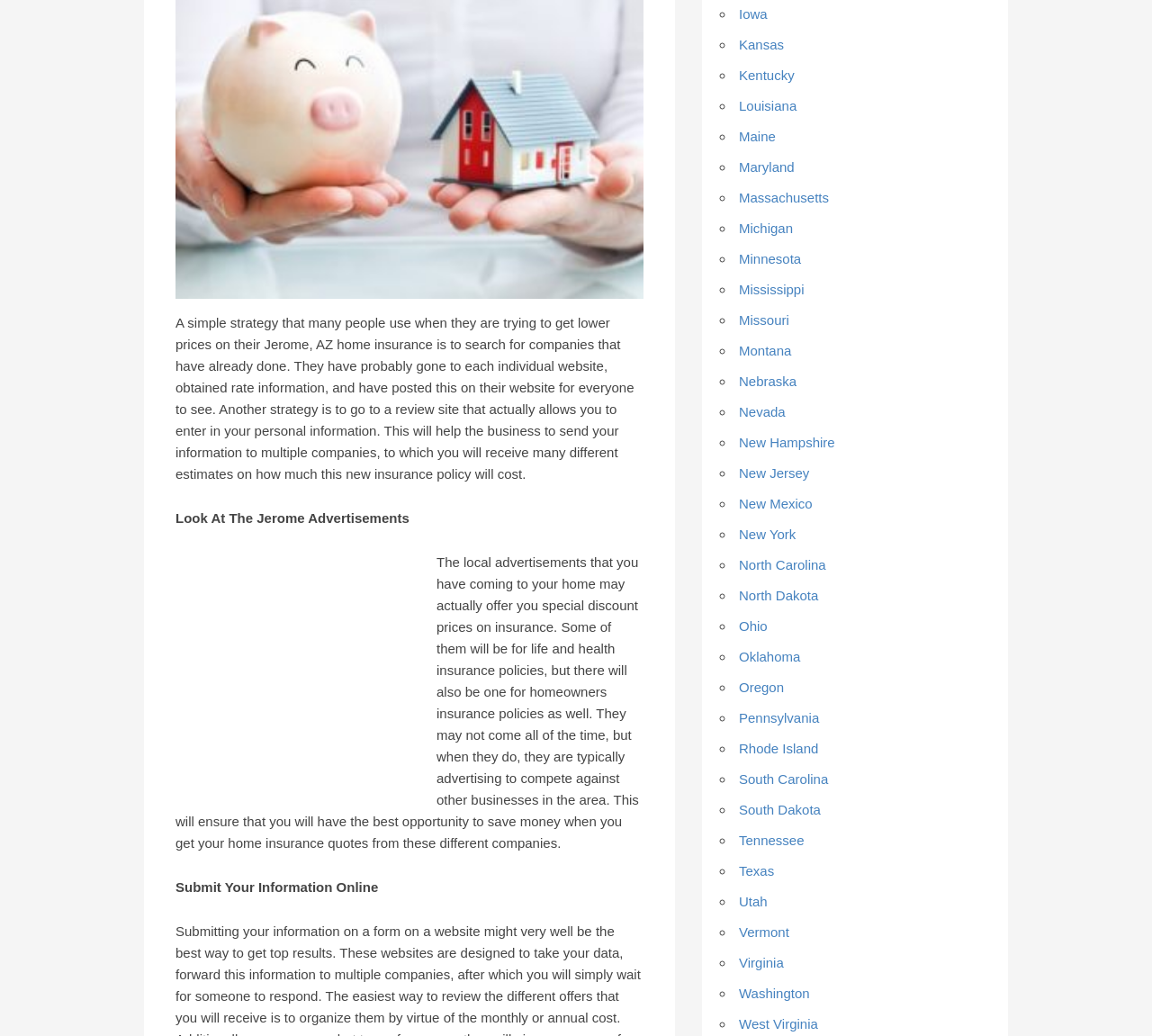What type of insurance policies are advertised in local advertisements?
Using the information from the image, give a concise answer in one word or a short phrase.

Life, health, and homeowners